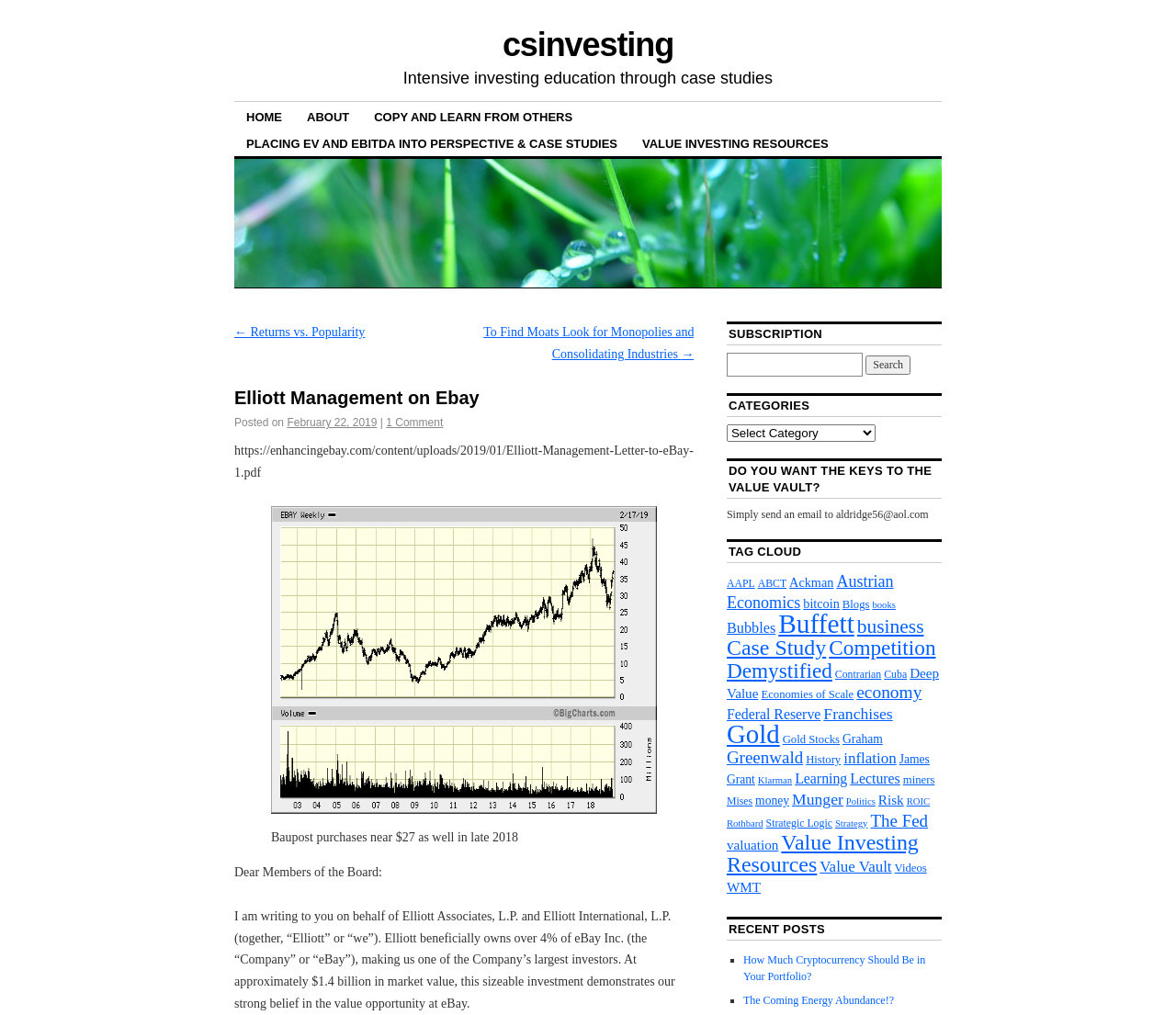Extract the bounding box coordinates for the described element: "The Coming Energy Abundance!?". The coordinates should be represented as four float numbers between 0 and 1: [left, top, right, bottom].

[0.632, 0.979, 0.76, 0.991]